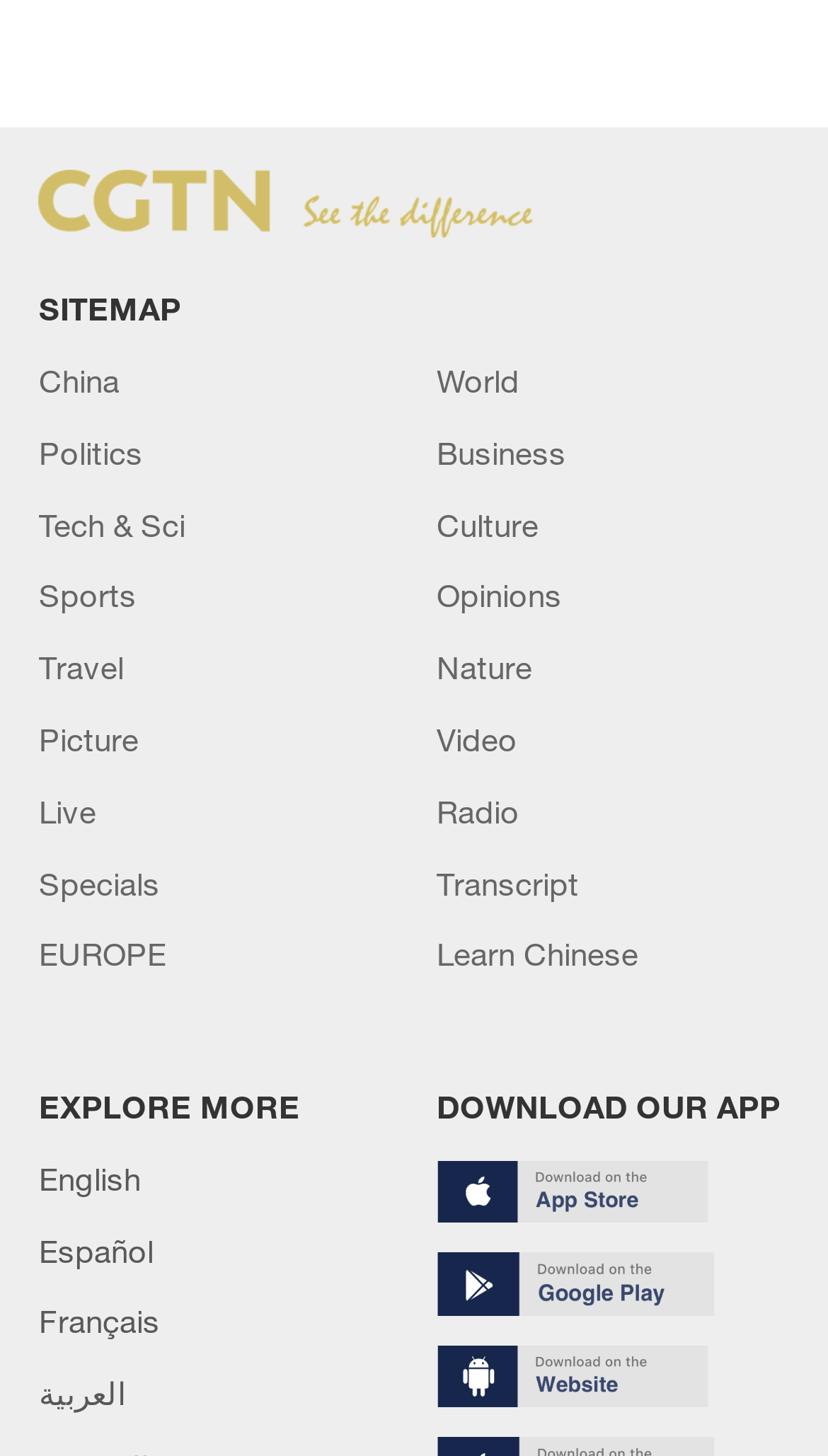From the element description: "Tech & Sci", extract the bounding box coordinates of the UI element. The coordinates should be expressed as four float numbers between 0 and 1, in the order [left, top, right, bottom].

[0.047, 0.346, 0.224, 0.373]